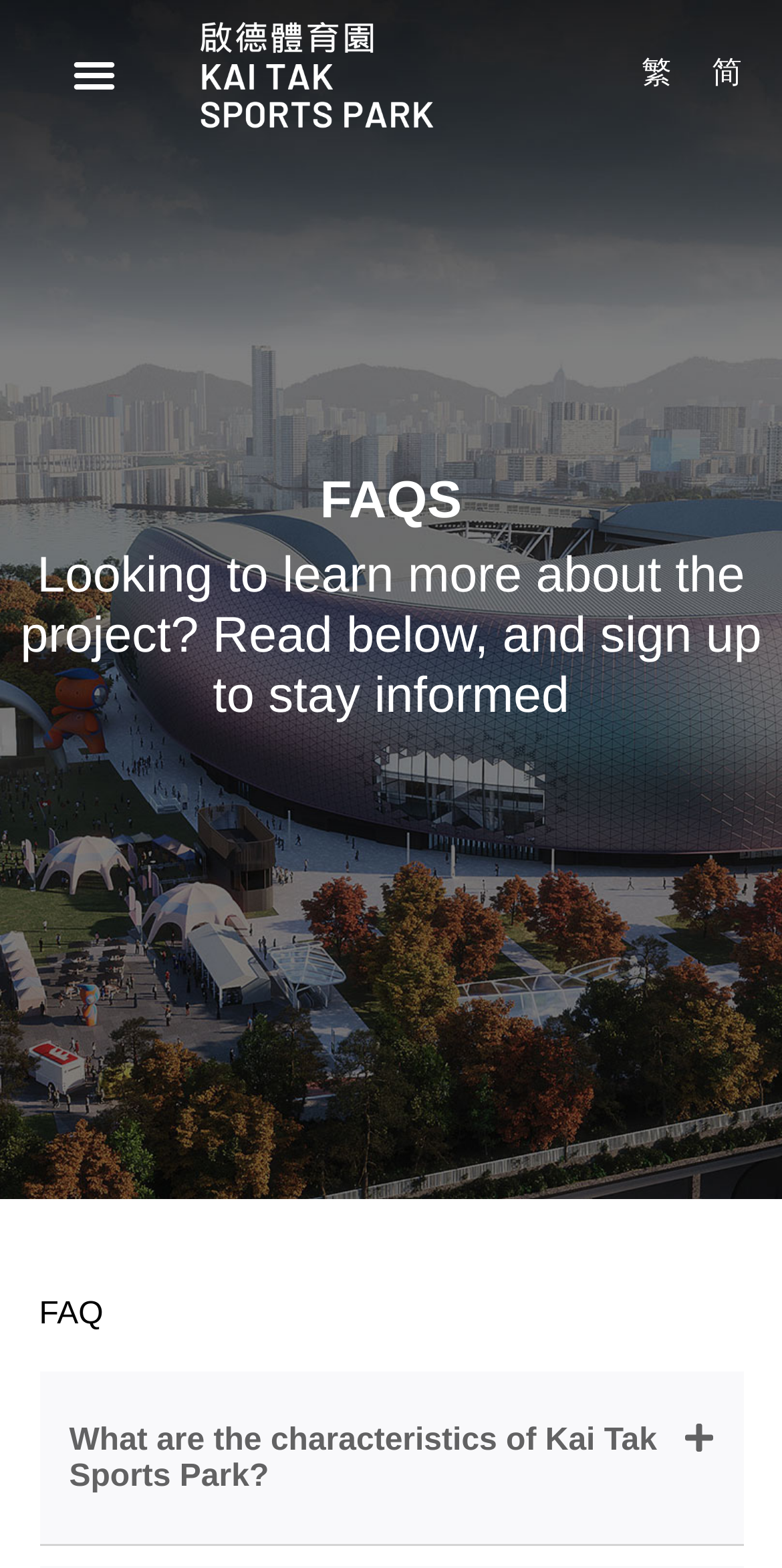Write a detailed summary of the webpage, including text, images, and layout.

The webpage is about FAQs related to the Kai Tak Sports Park project. At the top left corner, there is a button labeled "Menu Toggle". Next to it, on the top center, there is an unspecified link. On the top right corner, there are two language selection links, "繁" and "简", which are likely for traditional and simplified Chinese languages.

Below the top section, there is a heading that reads "FAQS" and a subheading that says "Looking to learn more about the project? Read below, and sign up to stay informed". This section takes up most of the width of the page.

Underneath the heading, there is a tab labeled "What are the characteristics of Kai Tak Sports Park?" which is not expanded by default. When expanded, it likely contains content related to the characteristics of the sports park. The tab is positioned near the bottom of the page, spanning about 90% of the page's width.